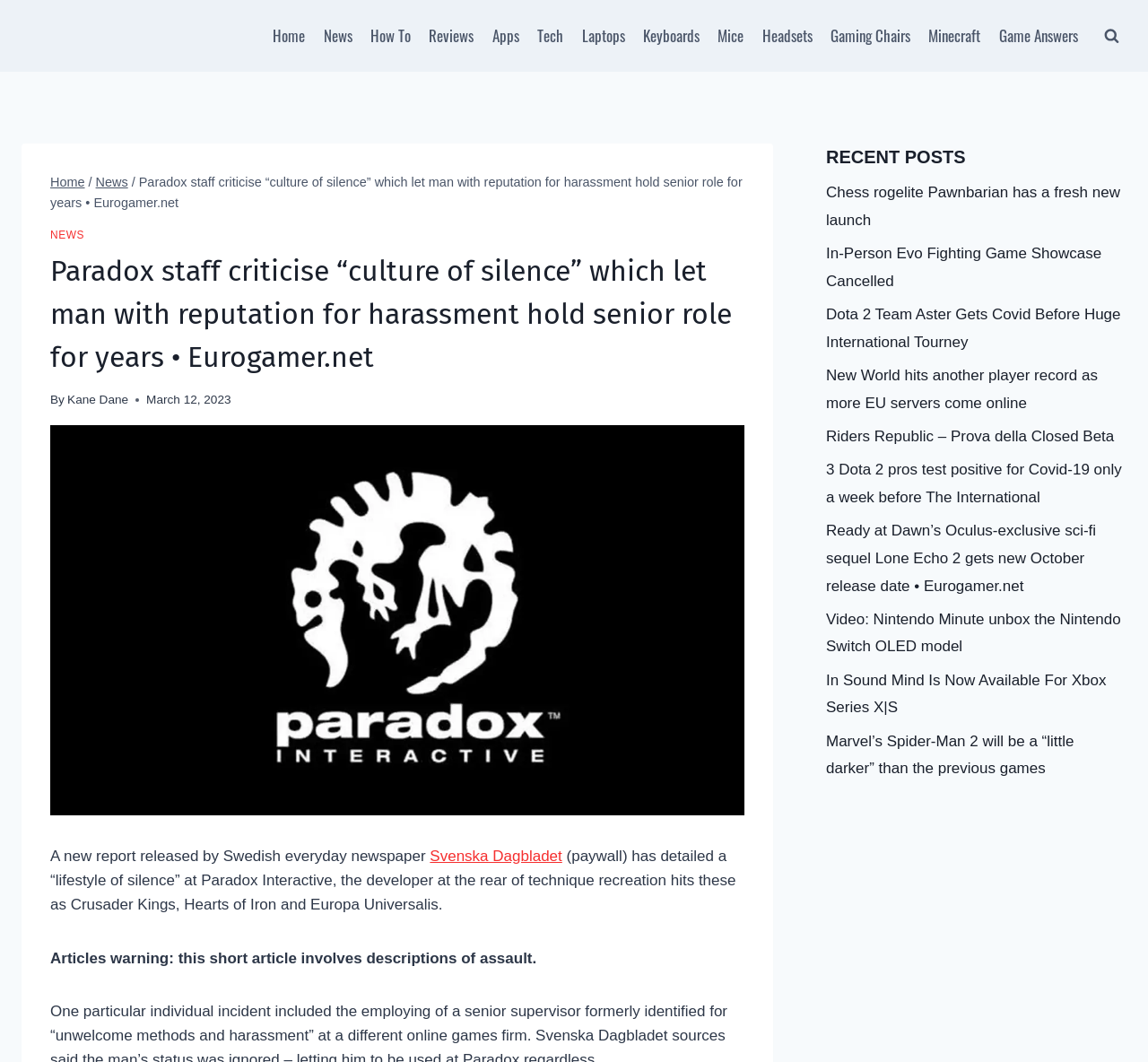Identify the bounding box coordinates of the clickable section necessary to follow the following instruction: "Learn more about Svenska Dagbladet". The coordinates should be presented as four float numbers from 0 to 1, i.e., [left, top, right, bottom].

[0.374, 0.798, 0.49, 0.814]